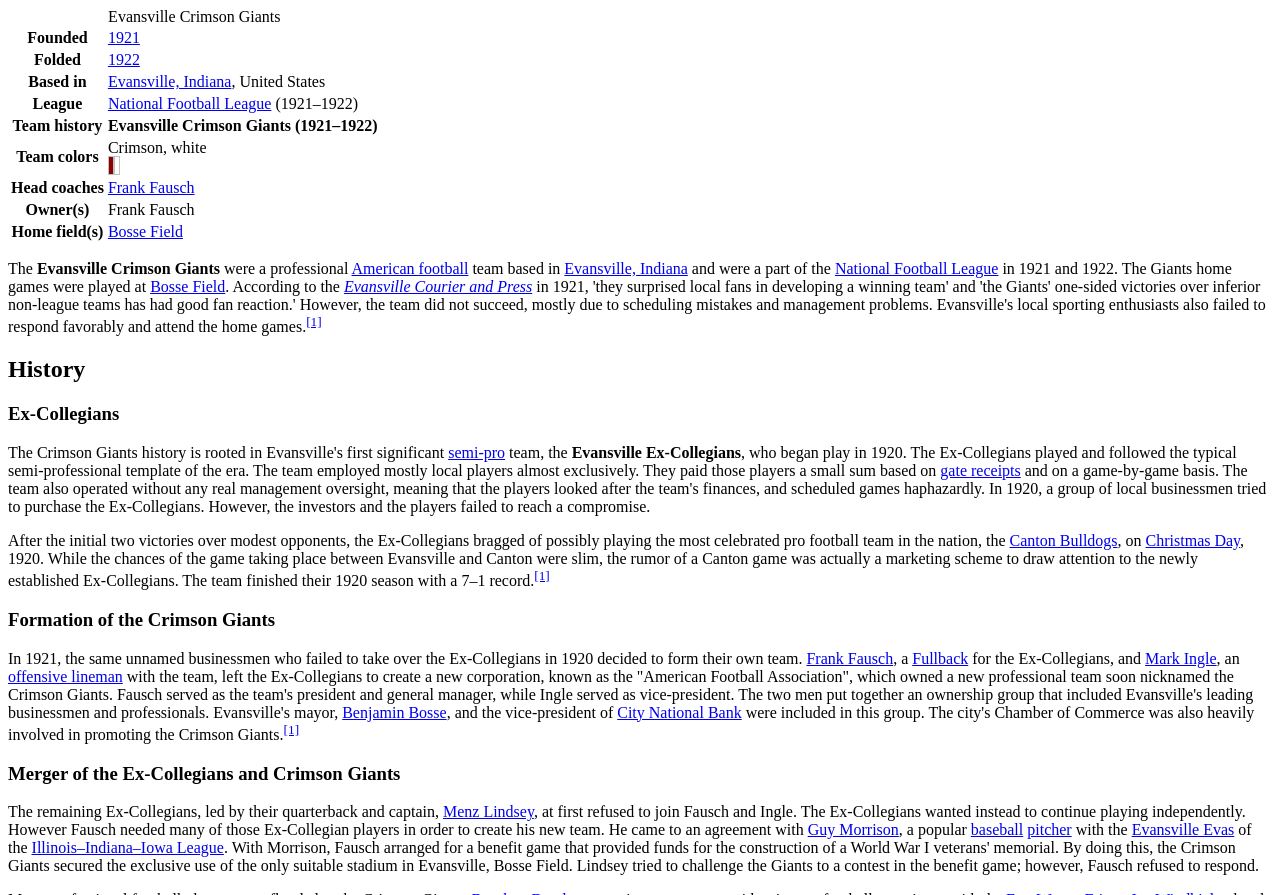Offer a detailed account of what is visible on the webpage.

The webpage is about the Evansville Crimson Giants, a professional American football team that played in the National Football League (NFL) from 1921 to 1922. The page is divided into sections, each with a heading, and contains a table with information about the team's history, league, team colors, head coaches, owners, and home field.

At the top of the page, there is a table with six rows, each containing information about the team's history, including the year it was founded, the year it folded, the league it played in, and its team colors. The table also lists the team's head coaches, owners, and home field.

Below the table, there is a section of text that provides a brief overview of the team's history, including its formation and its participation in the NFL. The text also mentions the team's home field, Bosse Field, and its owner, Frank Fausch.

The next section is headed "History Edit" and provides more detailed information about the team's history, including its formation and its merger with the Evansville Ex-Collegians, a semi-professional team. The text also mentions the team's president and general manager, Frank Fausch, and its vice-president, Mark Ingle.

The following sections, "Ex-Collegians Edit" and "Formation of the Crimson Giants Edit", provide more information about the Evansville Ex-Collegians and the formation of the Crimson Giants, respectively. These sections include details about the teams' histories, their owners, and their players.

The final section, "Merger of the Ex-Collegians and Crimson Giants Edit", discusses the merger of the two teams and its impact on the NFL.